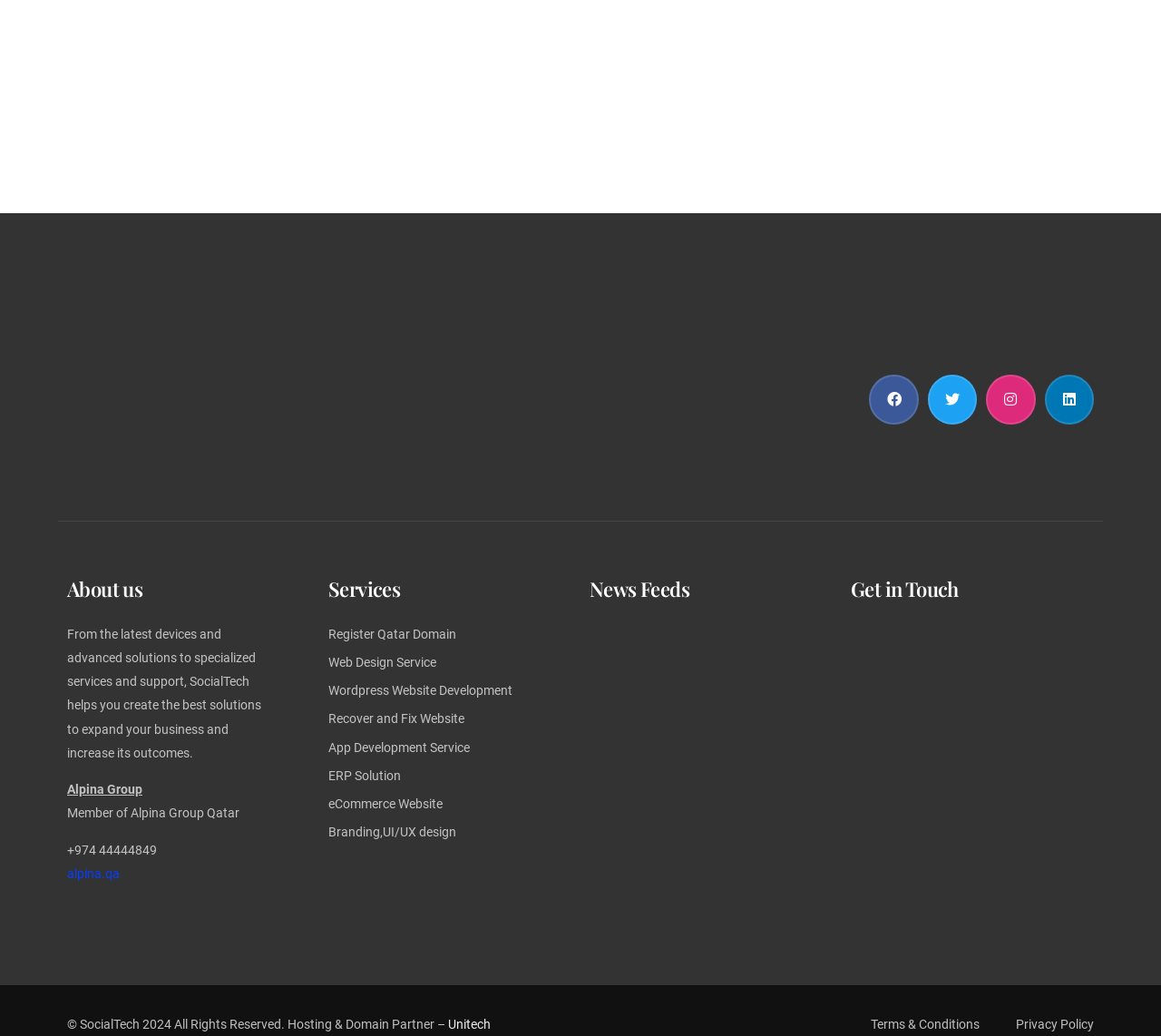Please find the bounding box coordinates of the element's region to be clicked to carry out this instruction: "Learn about Web Design Service".

[0.283, 0.628, 0.441, 0.651]